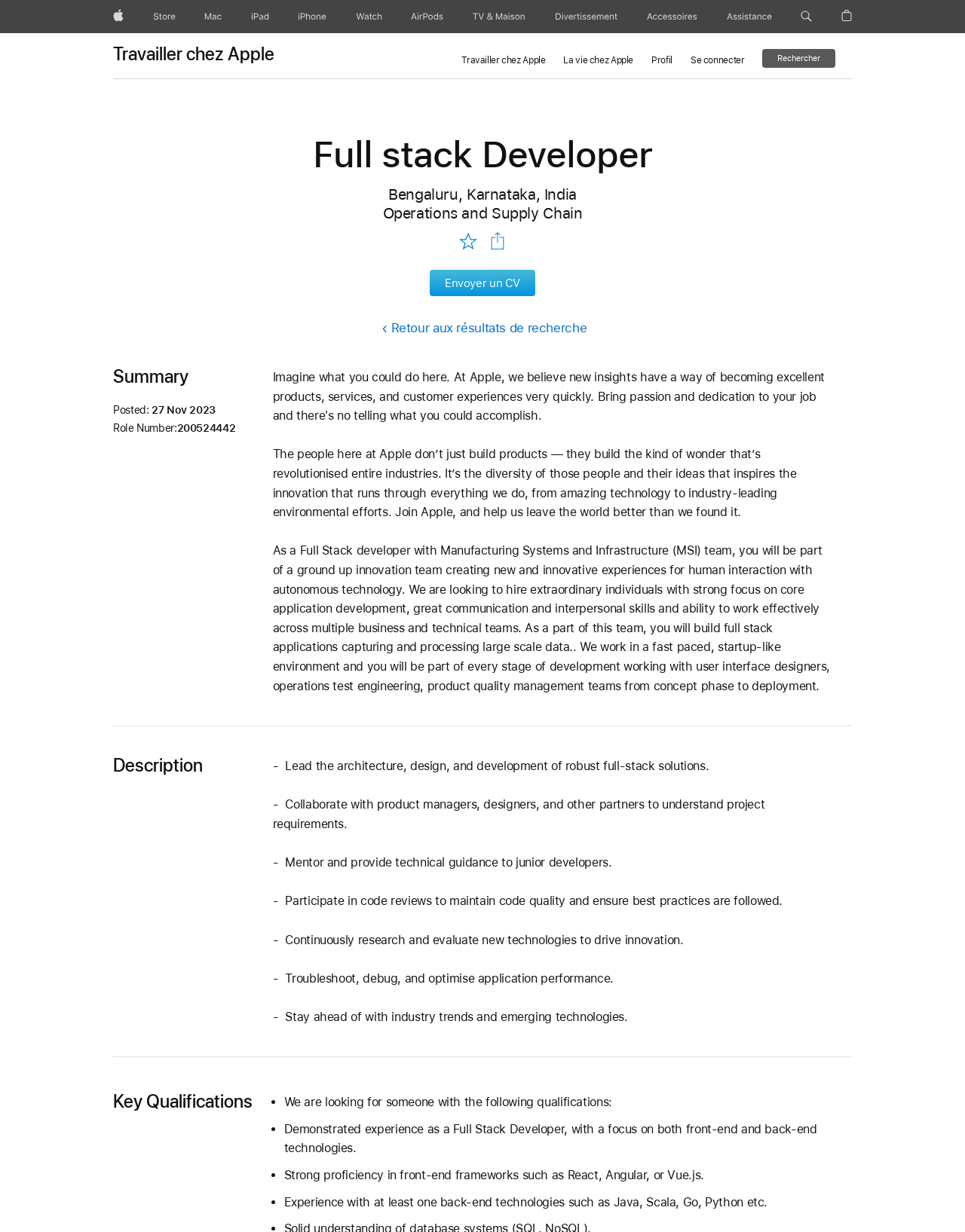Could you determine the bounding box coordinates of the clickable element to complete the instruction: "Share Full stack Developer job"? Provide the coordinates as four float numbers between 0 and 1, i.e., [left, top, right, bottom].

[0.506, 0.188, 0.525, 0.203]